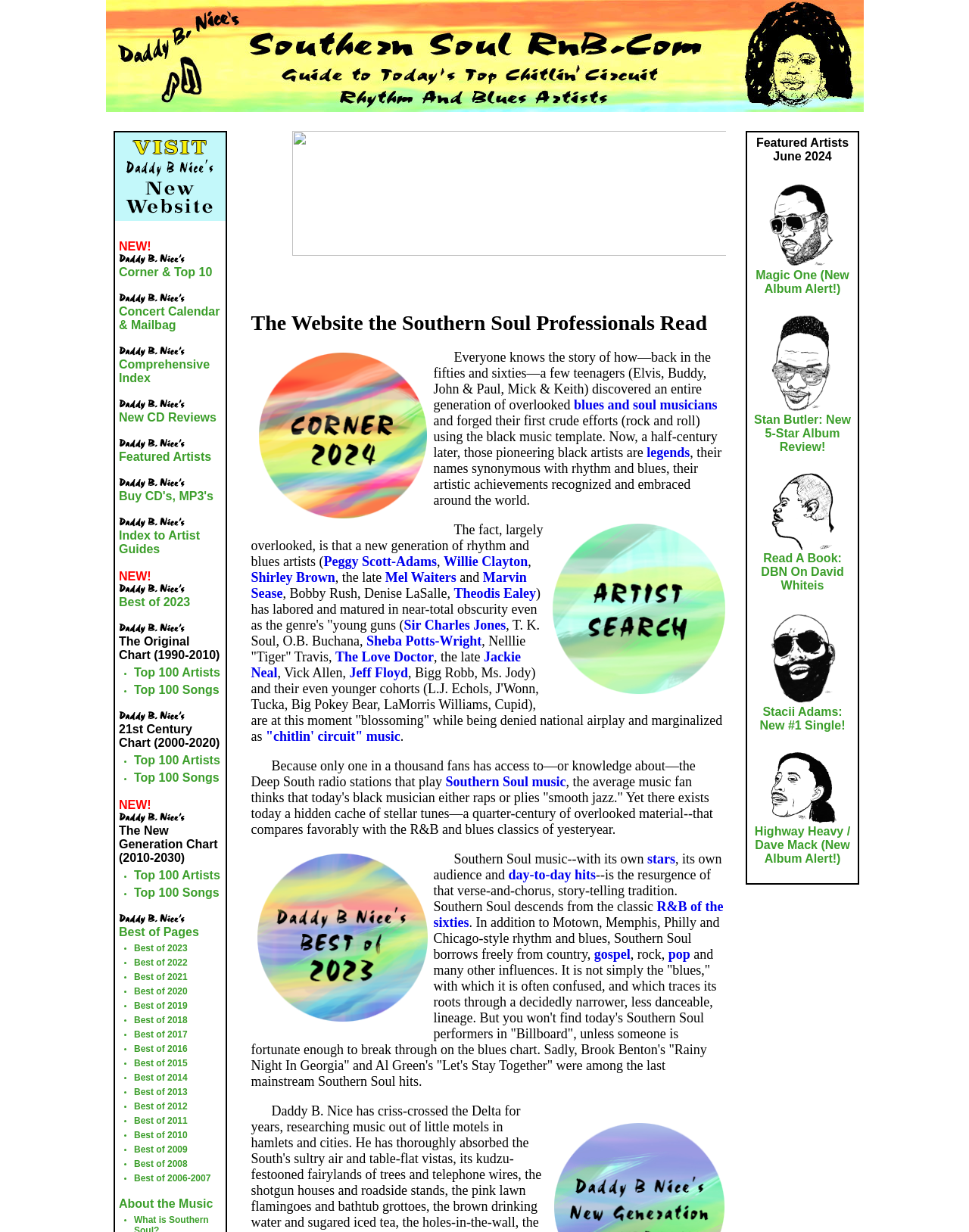Using the element description provided, determine the bounding box coordinates in the format (top-left x, top-left y, bottom-right x, bottom-right y). Ensure that all values are floating point numbers between 0 and 1. Element description: Best of 2013

[0.138, 0.882, 0.194, 0.891]